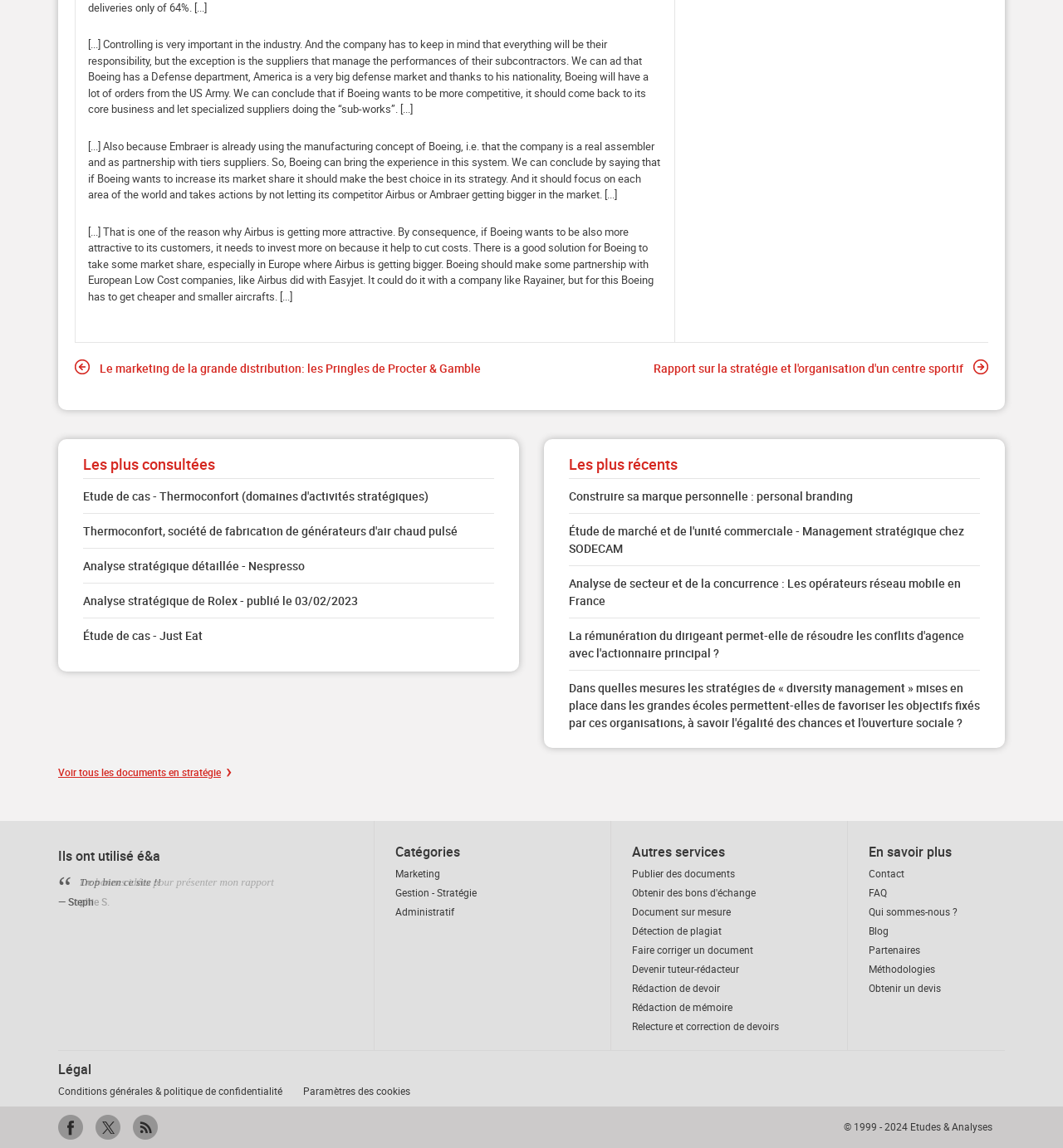Determine the bounding box coordinates of the clickable element necessary to fulfill the instruction: "View all documents in strategy". Provide the coordinates as four float numbers within the 0 to 1 range, i.e., [left, top, right, bottom].

[0.055, 0.667, 0.208, 0.678]